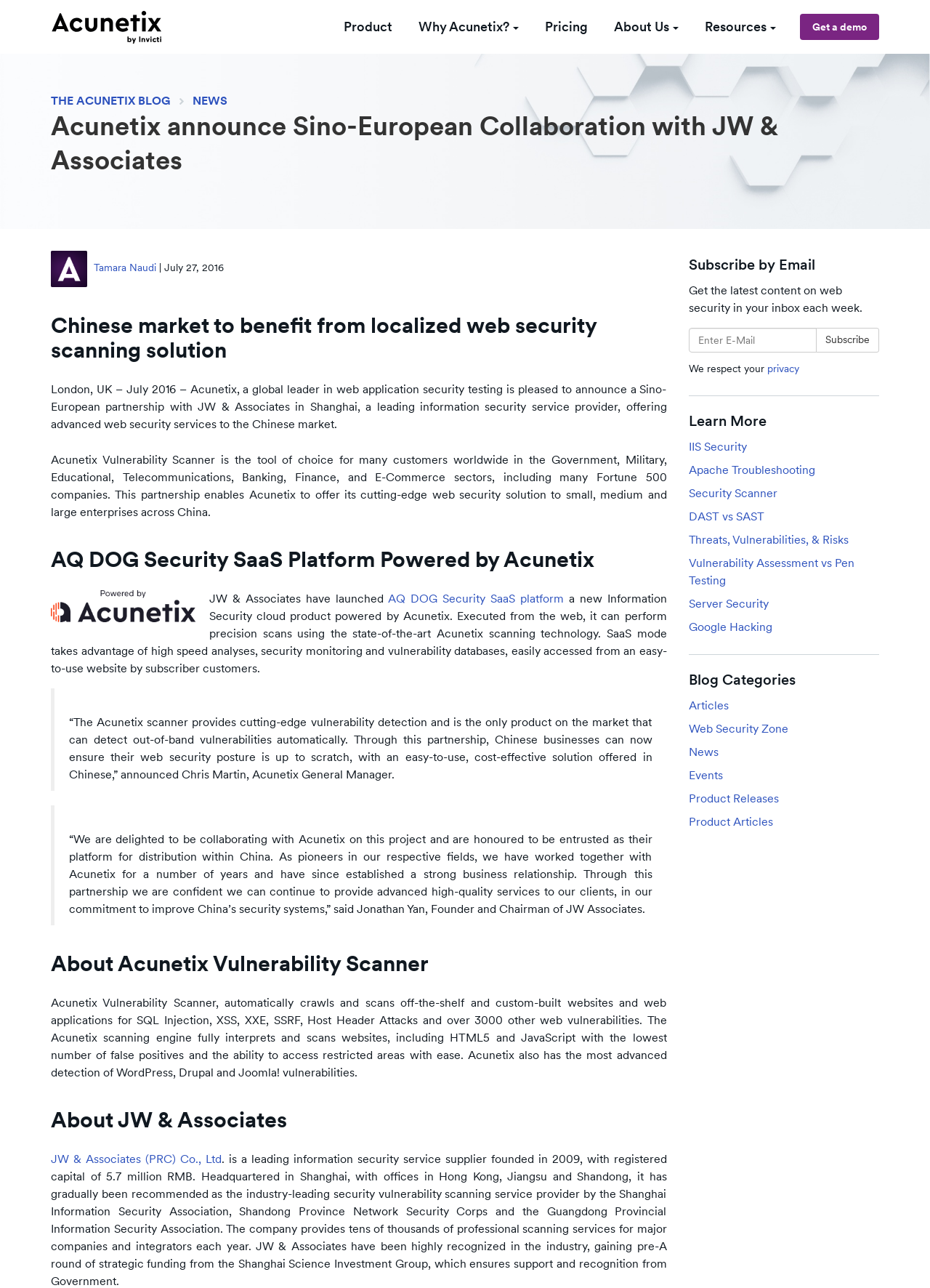What is the purpose of the Acunetix Vulnerability Scanner?
Provide a one-word or short-phrase answer based on the image.

Scan websites for vulnerabilities